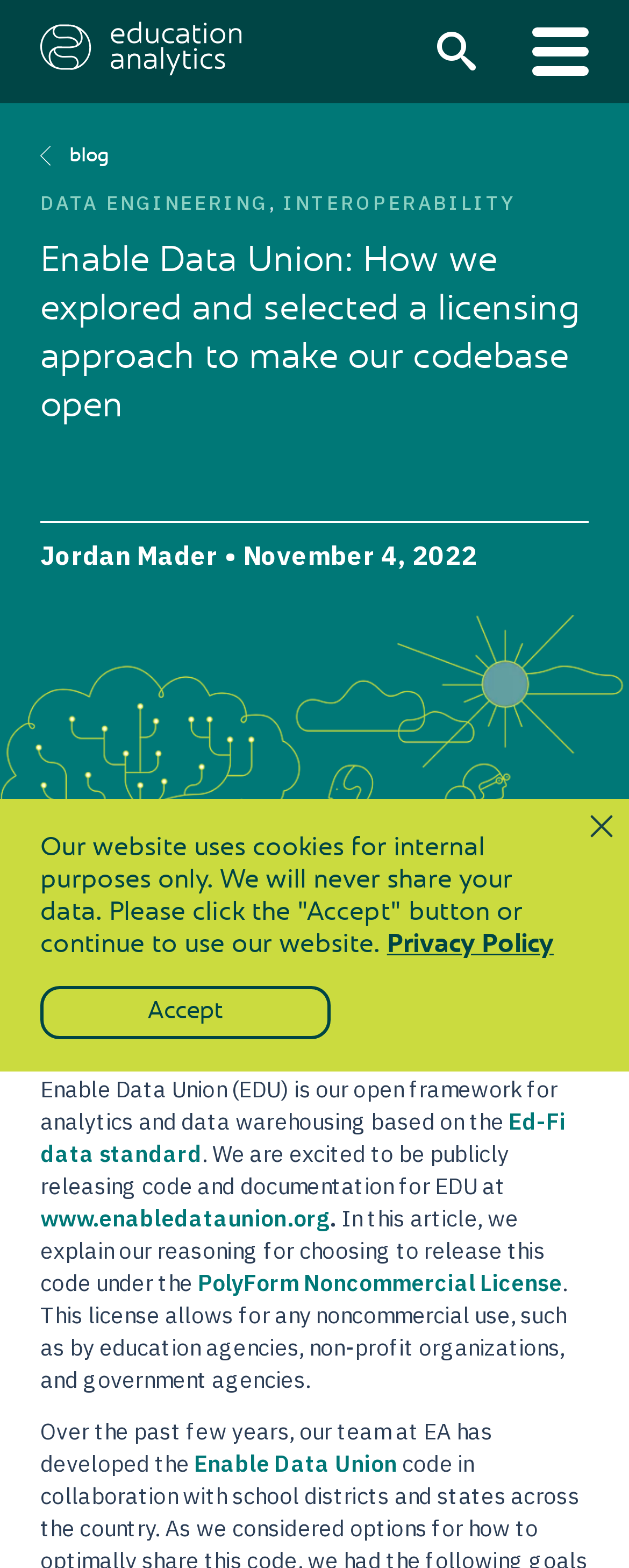Please mark the bounding box coordinates of the area that should be clicked to carry out the instruction: "Go to blog".

[0.064, 0.087, 0.173, 0.111]